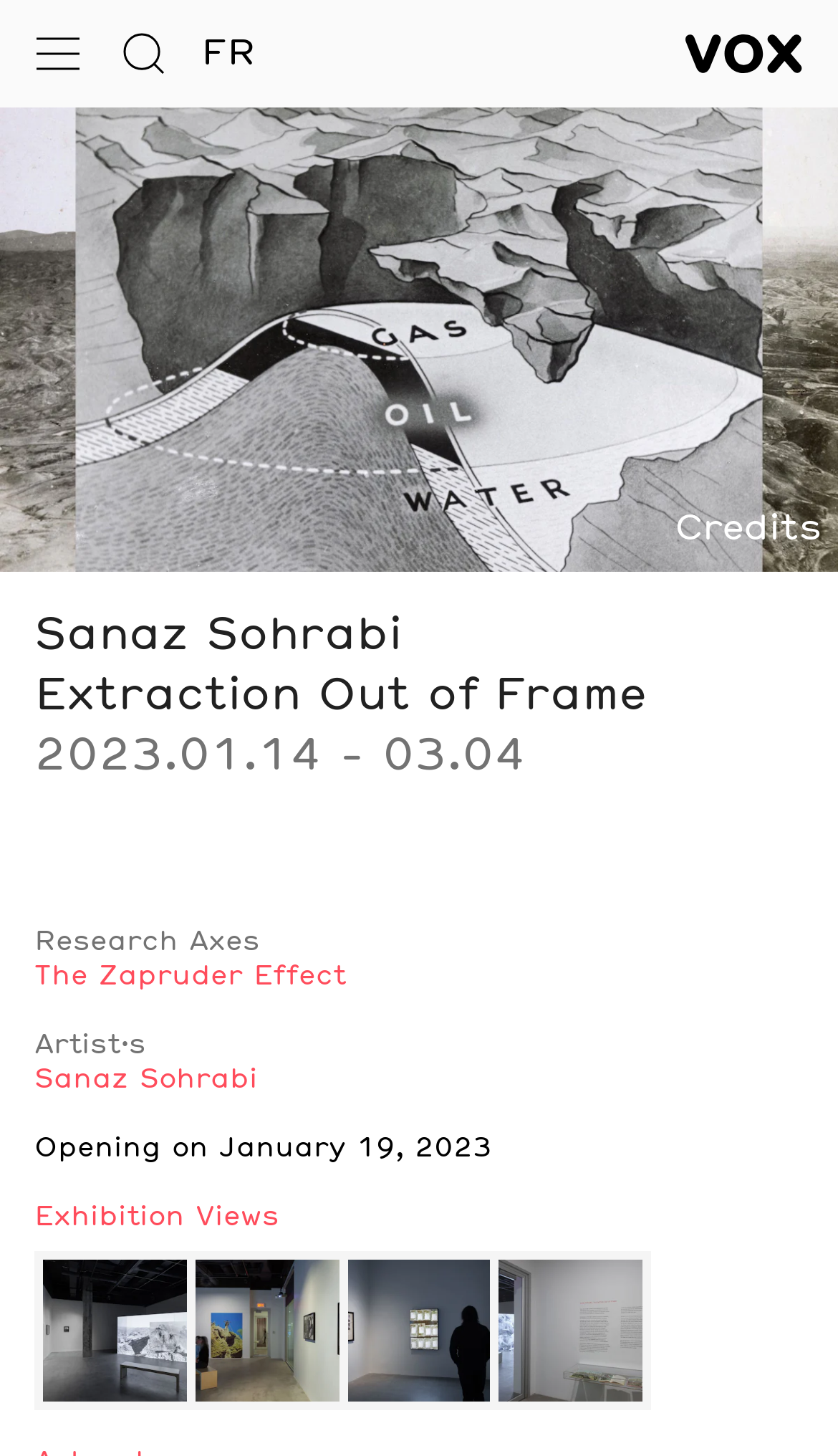Show me the bounding box coordinates of the clickable region to achieve the task as per the instruction: "Open the menu".

[0.023, 0.013, 0.115, 0.061]